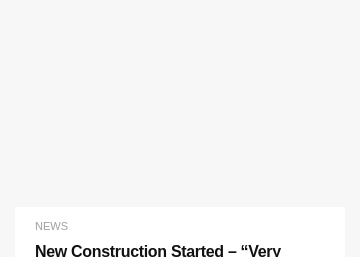Describe every aspect of the image in depth.

The image accompanies an article titled "New Construction Started – 'Very advanced' – Ben Jacobs now shares fresh Man Utd takeover update." This informs readers about recent developments regarding construction projects associated with Manchester United. The article appears under the "NEWS" section, emphasizing the significance of these updates for fans and stakeholders of the club. The layout is clean and organized, highlighting the headline and relevant category effectively to attract reader interest.